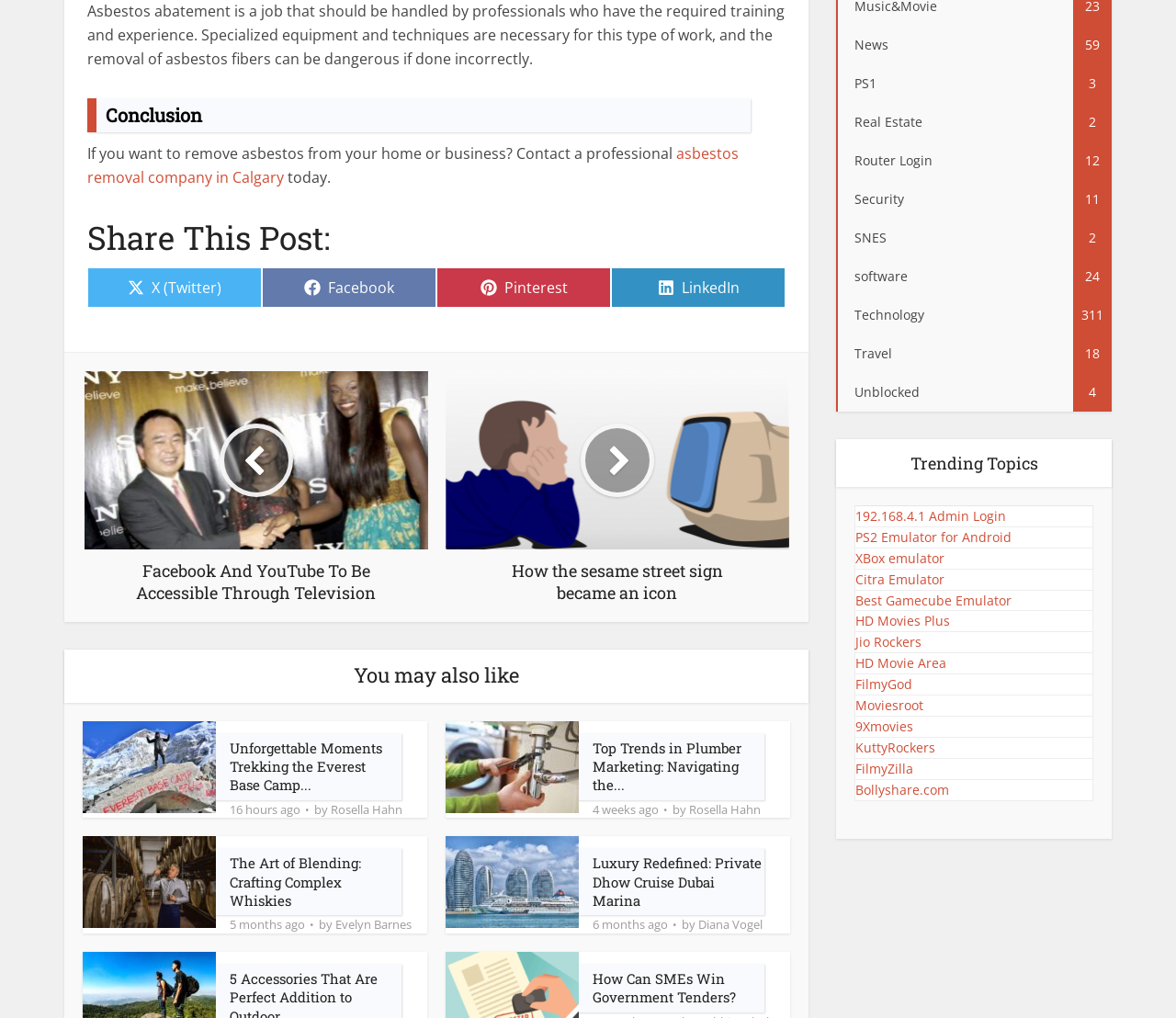Kindly determine the bounding box coordinates for the area that needs to be clicked to execute this instruction: "Click on 'Top Trends in Plumber Marketing: Navigating the...'".

[0.504, 0.725, 0.63, 0.78]